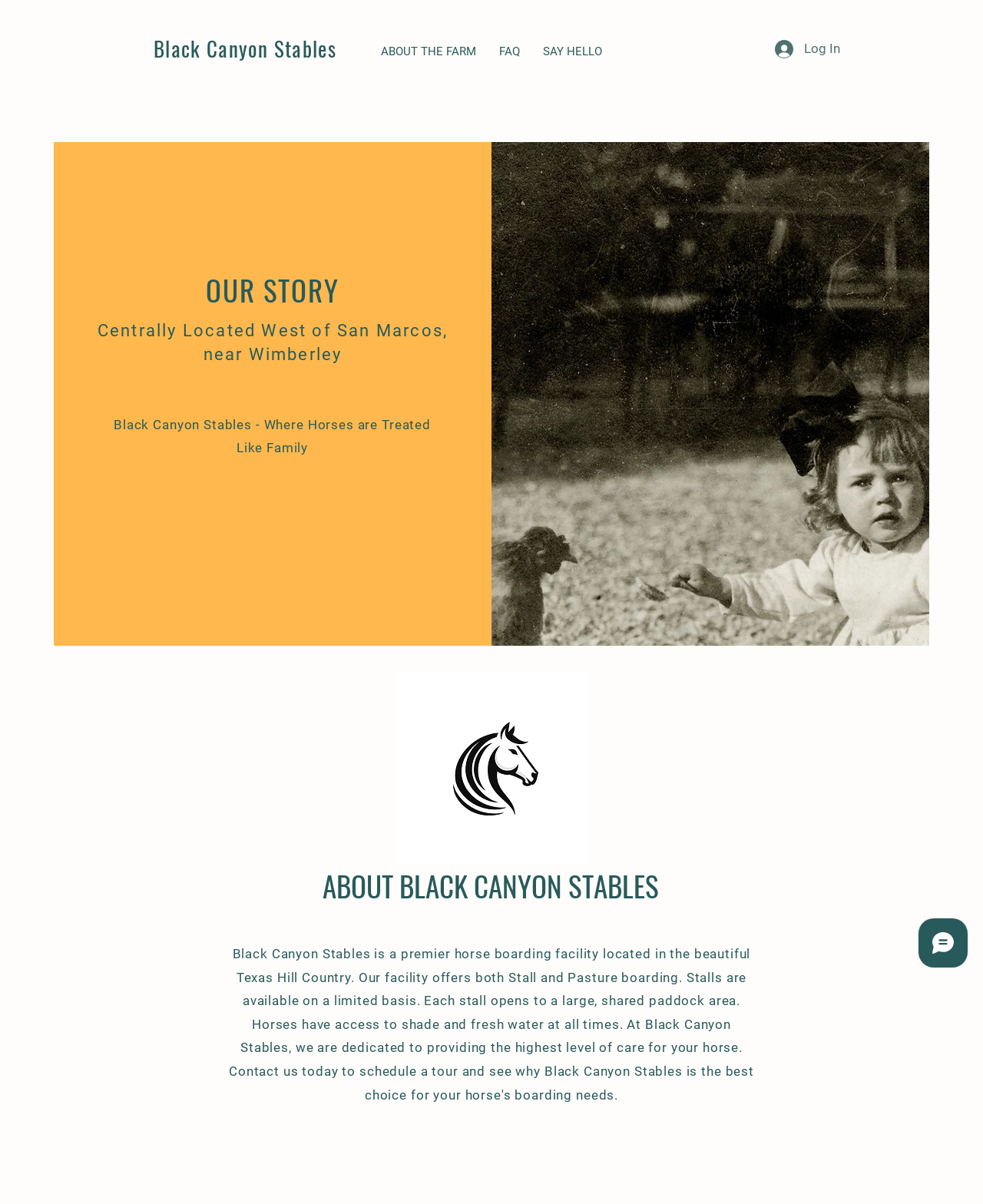What is the purpose of the button at the top right?
Answer the question with just one word or phrase using the image.

Log In